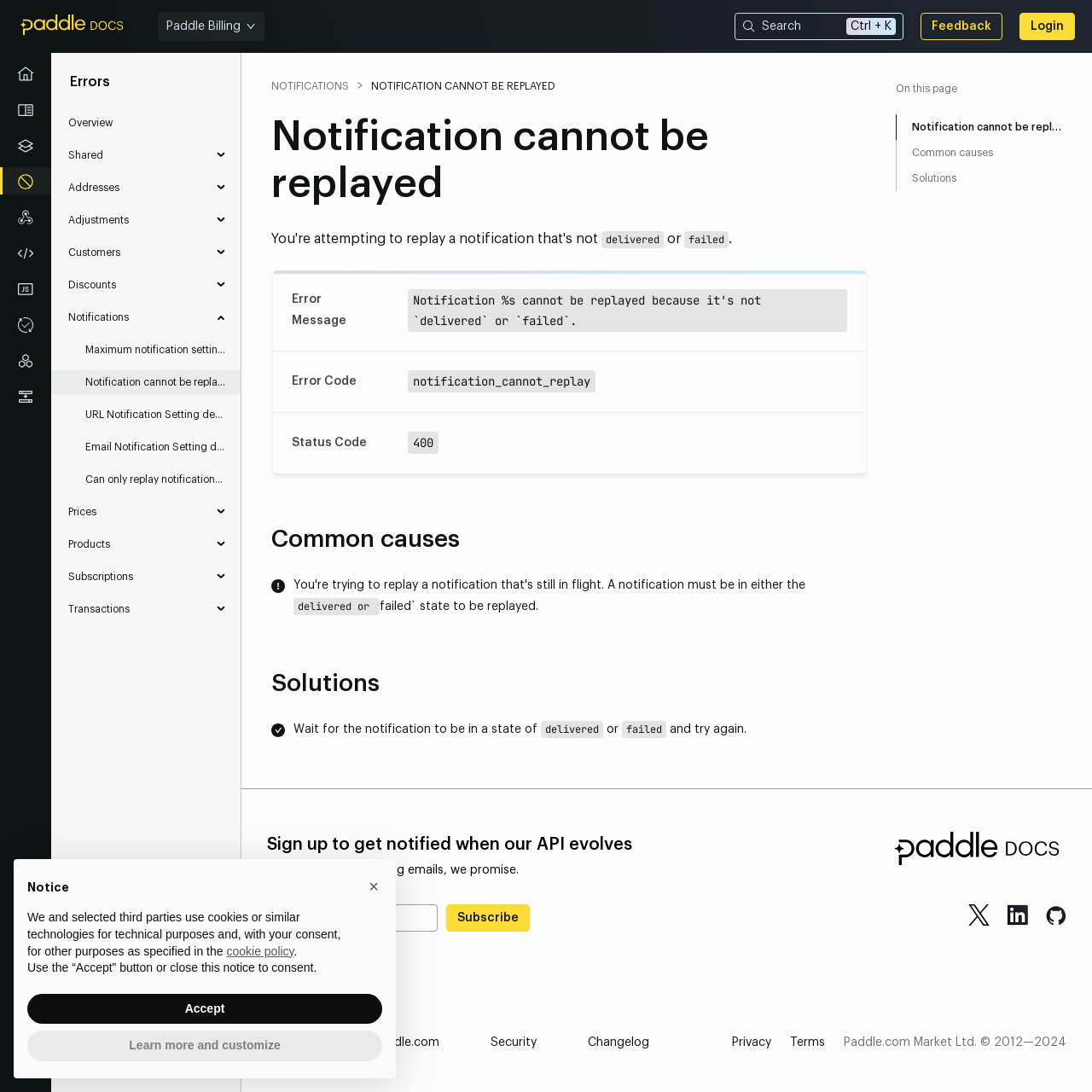Locate the bounding box coordinates of the element I should click to achieve the following instruction: "go to Home".

[0.0, 0.055, 0.047, 0.08]